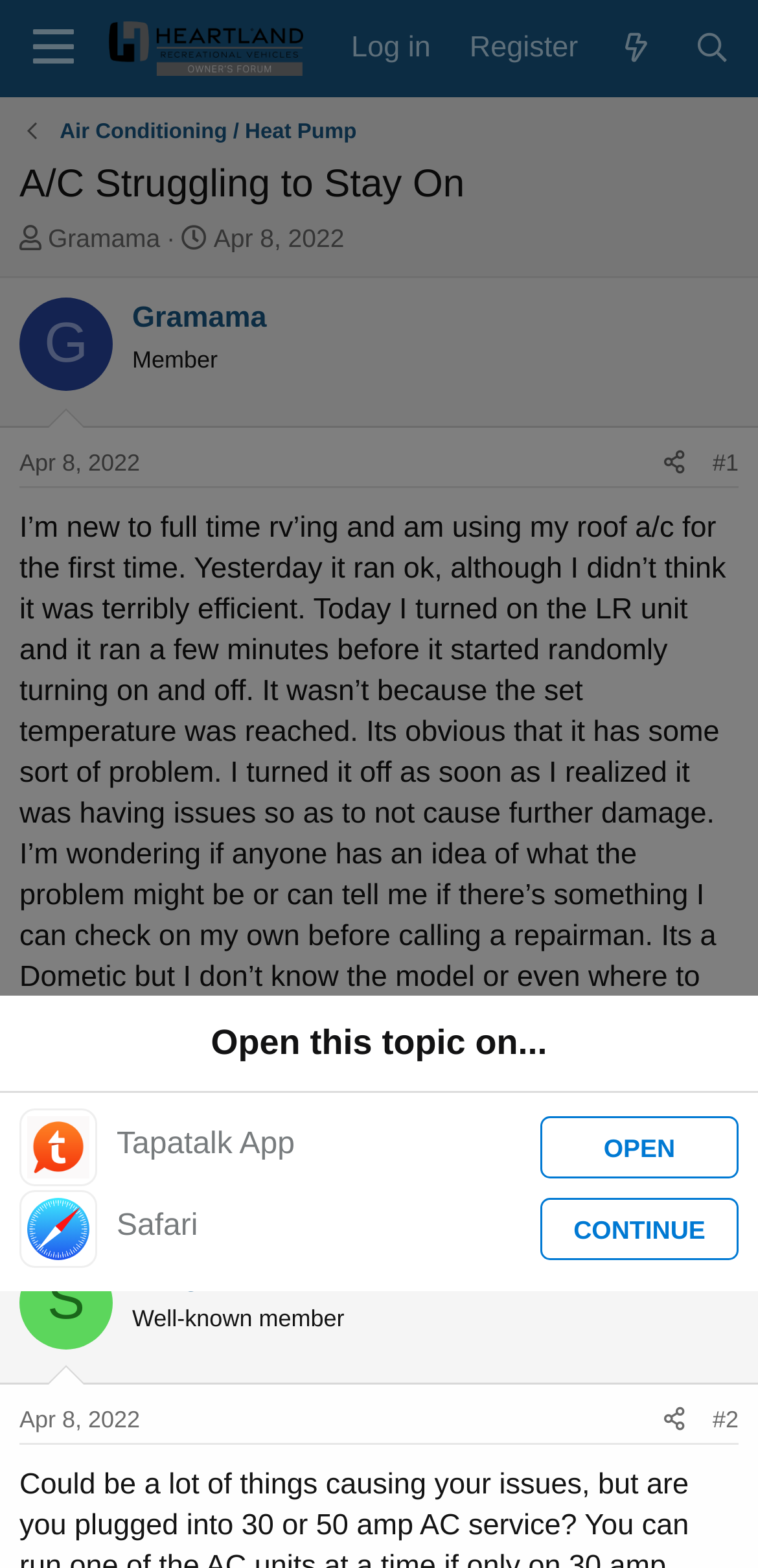What is the topic of the thread?
Refer to the image and respond with a one-word or short-phrase answer.

A/C Struggling to Stay On